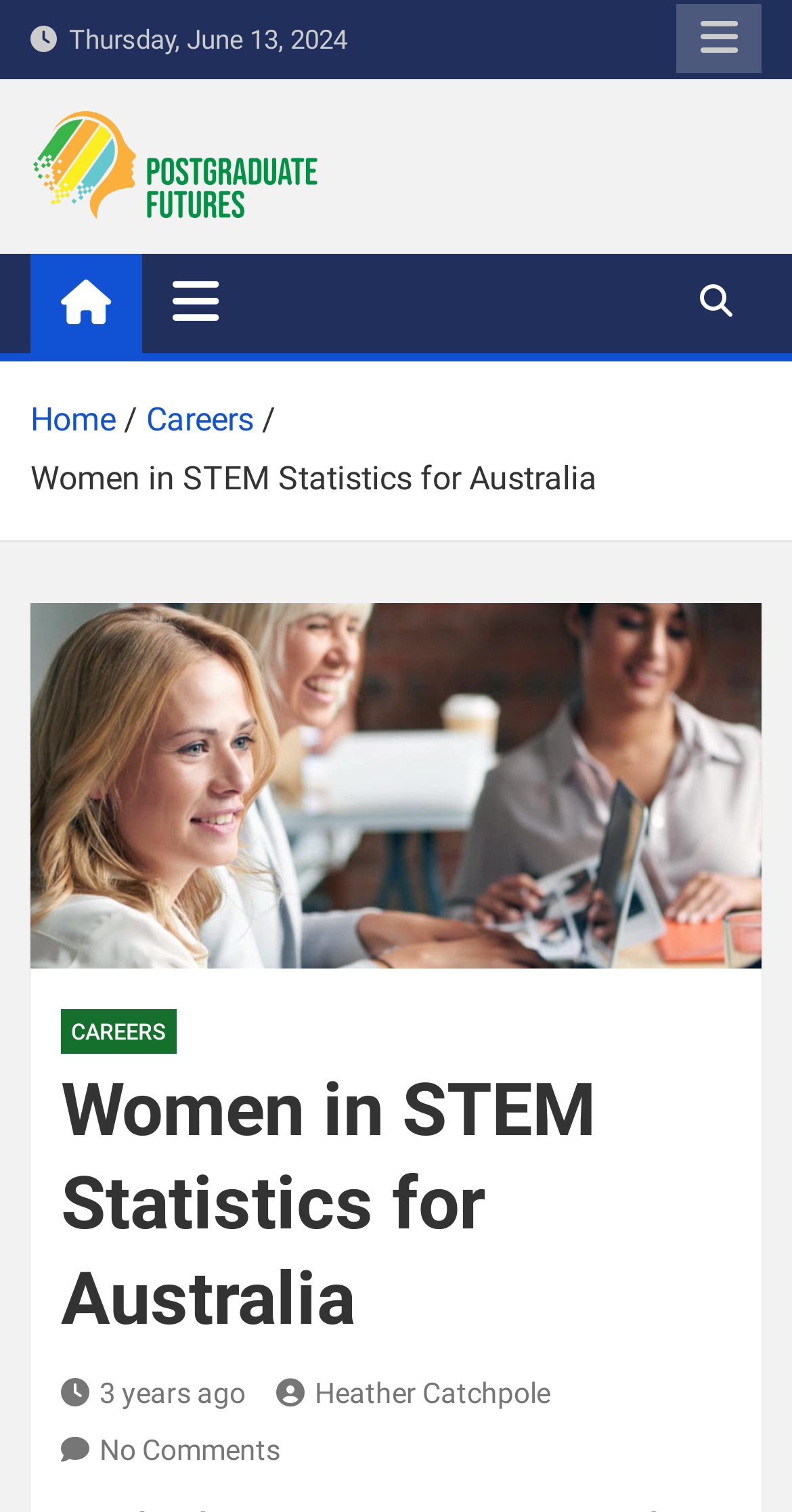Can you find the bounding box coordinates of the area I should click to execute the following instruction: "Toggle the navigation menu"?

[0.179, 0.167, 0.315, 0.229]